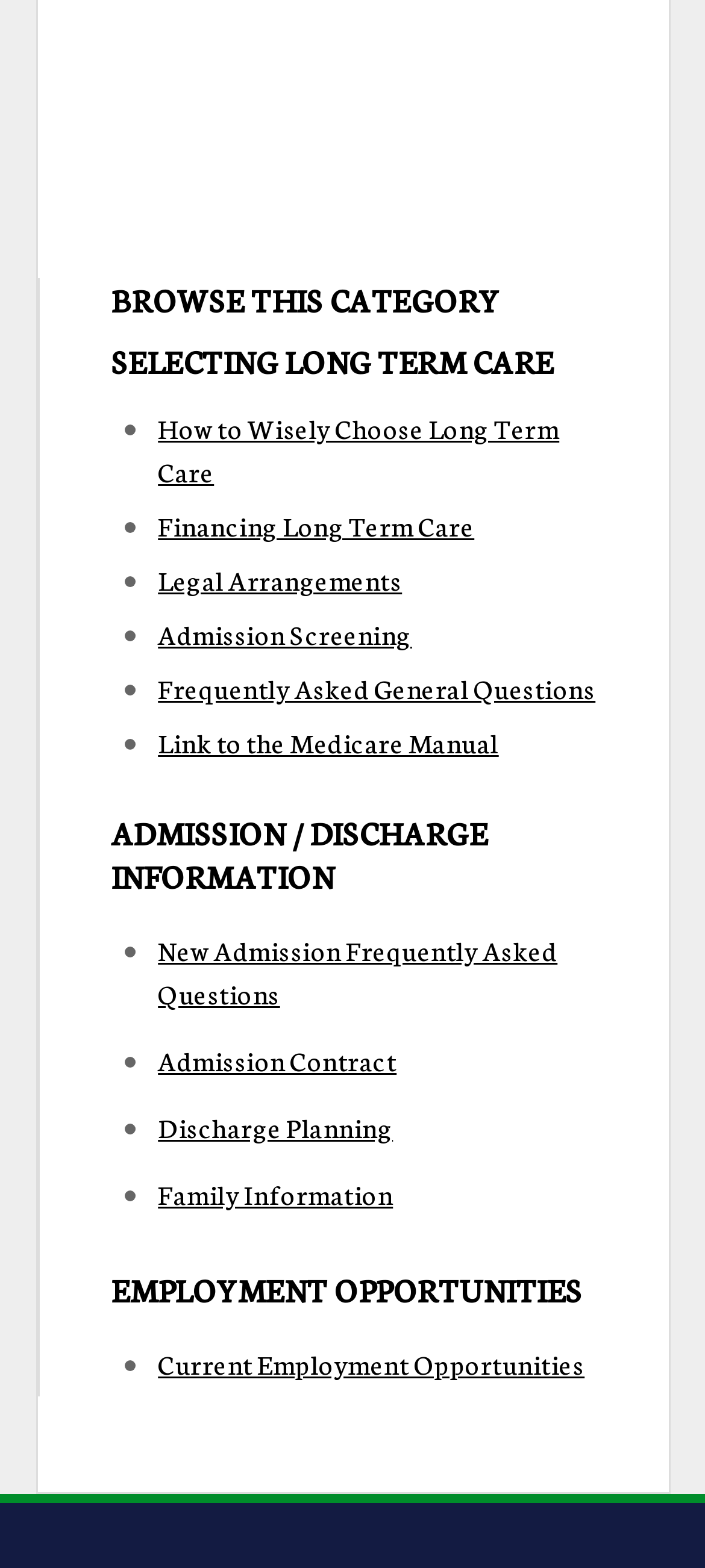Determine the bounding box coordinates of the clickable region to follow the instruction: "Read about financing long term care".

[0.224, 0.318, 0.845, 0.353]